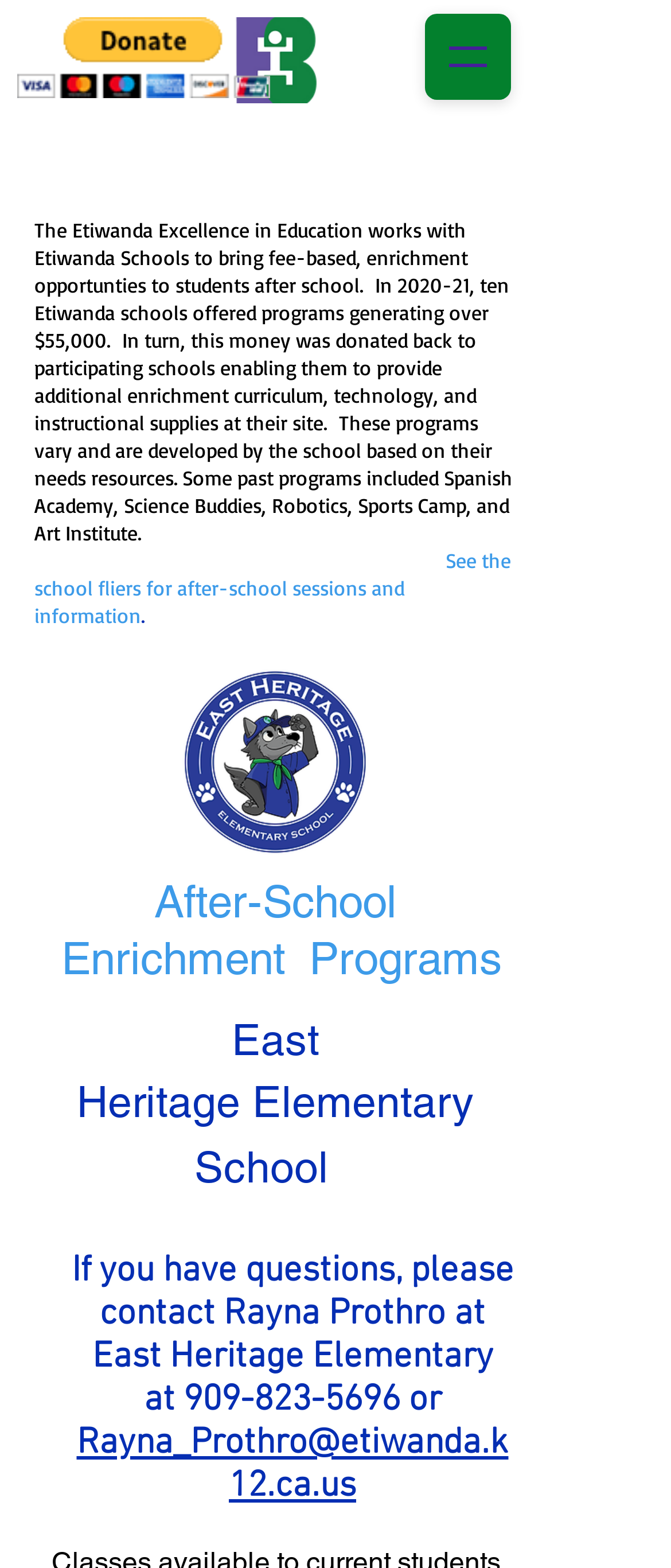Locate the bounding box of the UI element based on this description: "aria-label="Open navigation menu"". Provide four float numbers between 0 and 1 as [left, top, right, bottom].

[0.633, 0.009, 0.762, 0.064]